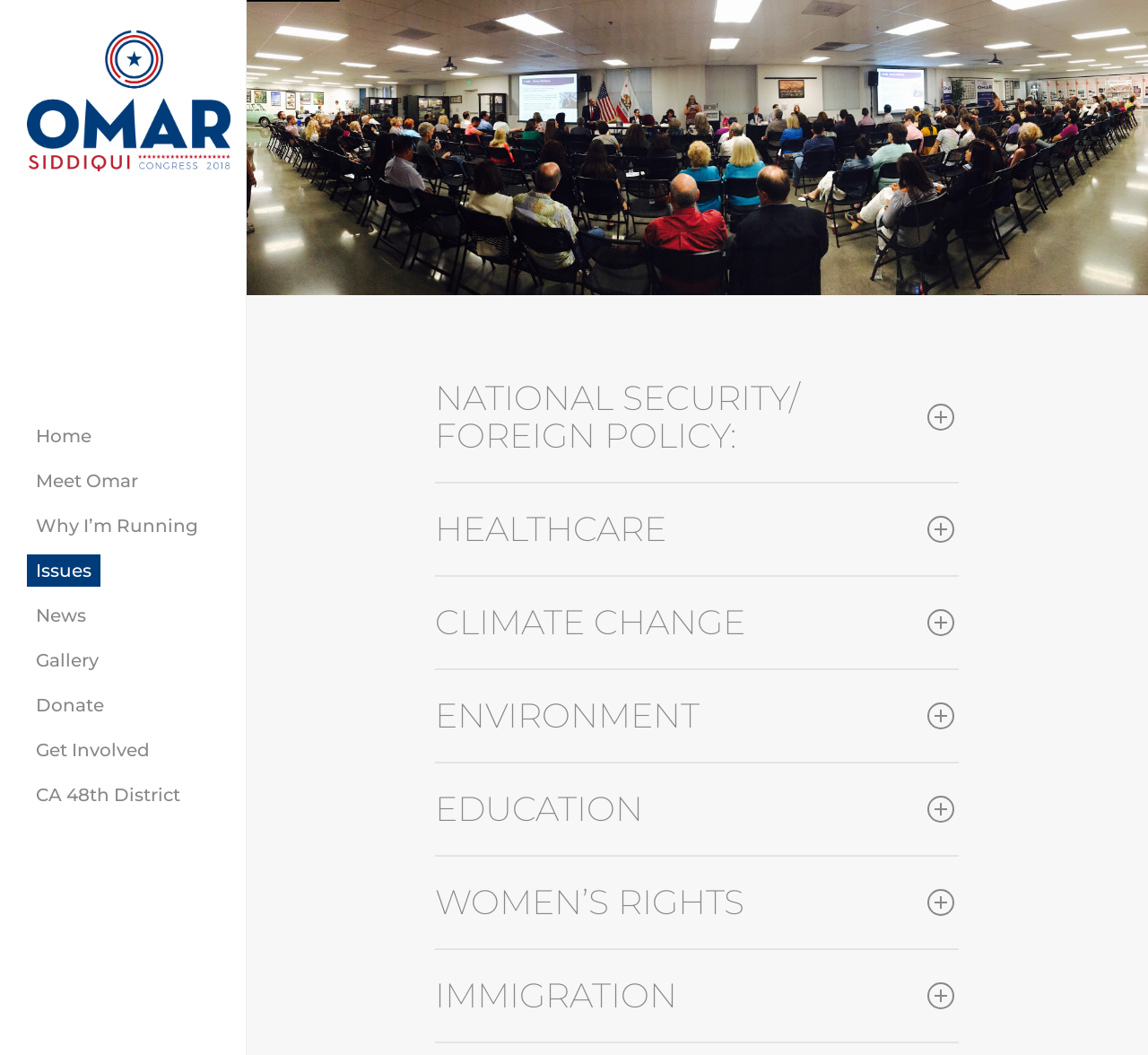By analyzing the image, answer the following question with a detailed response: How can I contact the campaign for media inquiries?

To contact the campaign for media inquiries, I can click on the 'Media/Press Inquiries' link at the bottom of the page, which will likely provide an email address or contact form to reach out to the campaign.